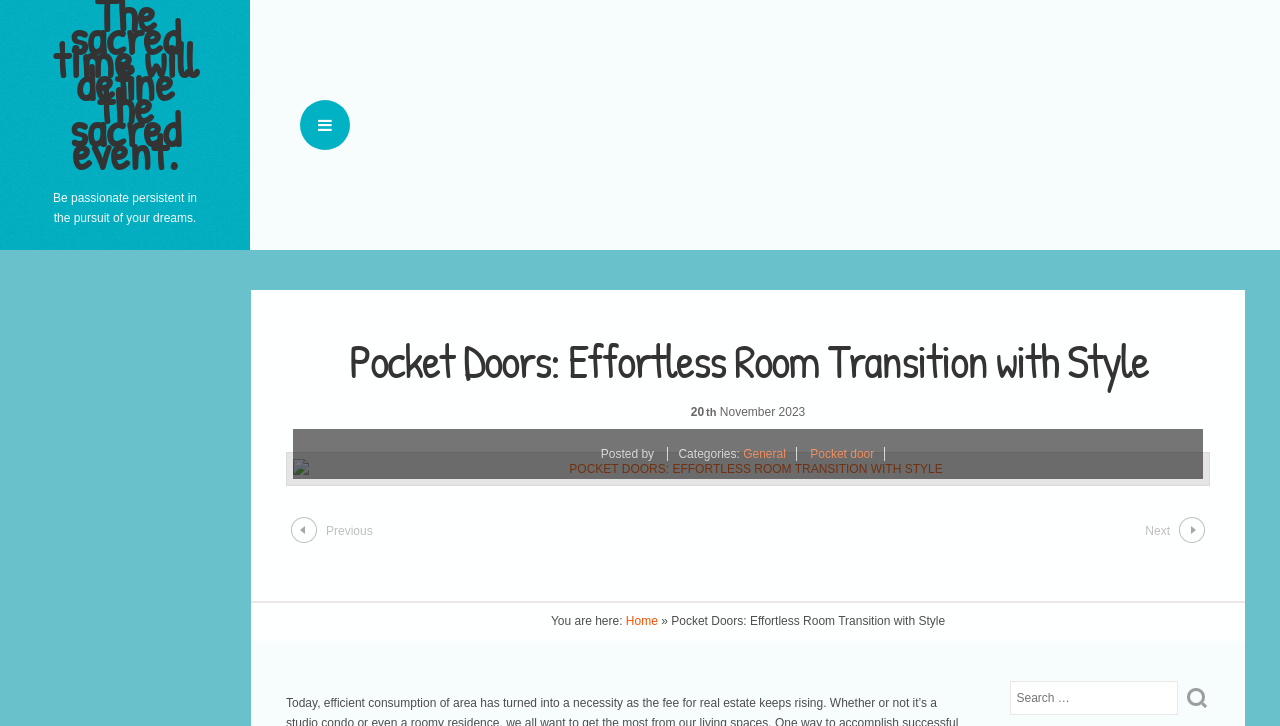Predict the bounding box of the UI element based on this description: "value="Search"".

[0.925, 0.944, 0.945, 0.979]